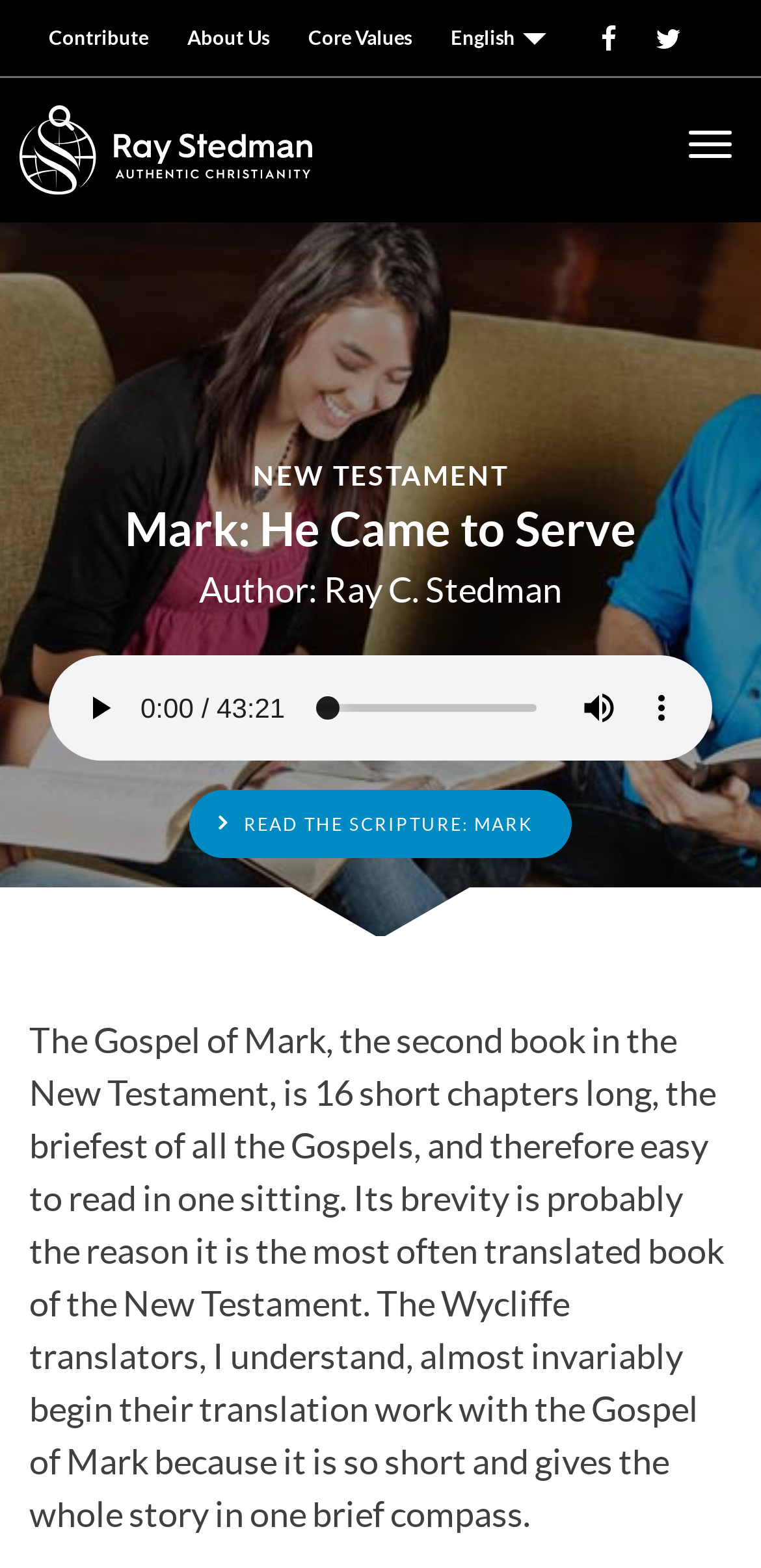From the webpage screenshot, predict the bounding box of the UI element that matches this description: "Contribute".

[0.038, 0.0, 0.221, 0.05]